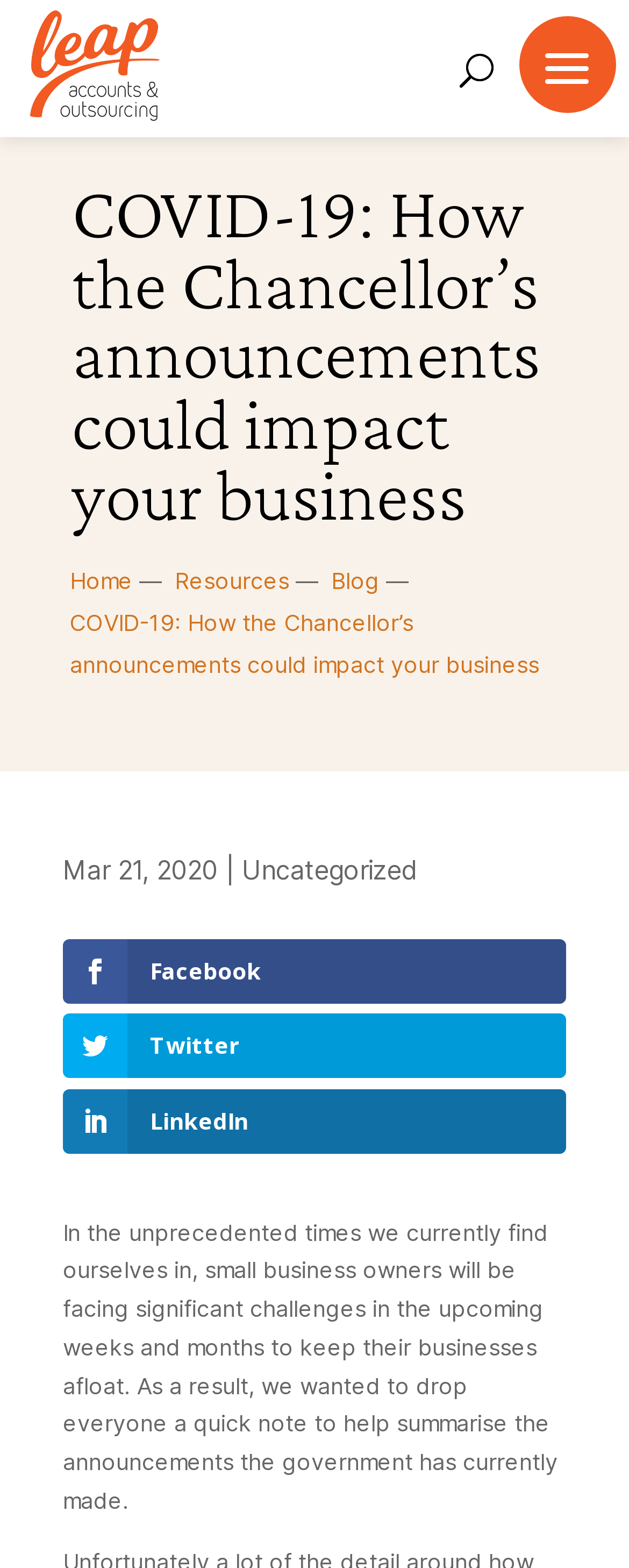Please find the bounding box coordinates of the element that must be clicked to perform the given instruction: "Search for something". The coordinates should be four float numbers from 0 to 1, i.e., [left, top, right, bottom].

[0.808, 0.048, 0.913, 0.072]